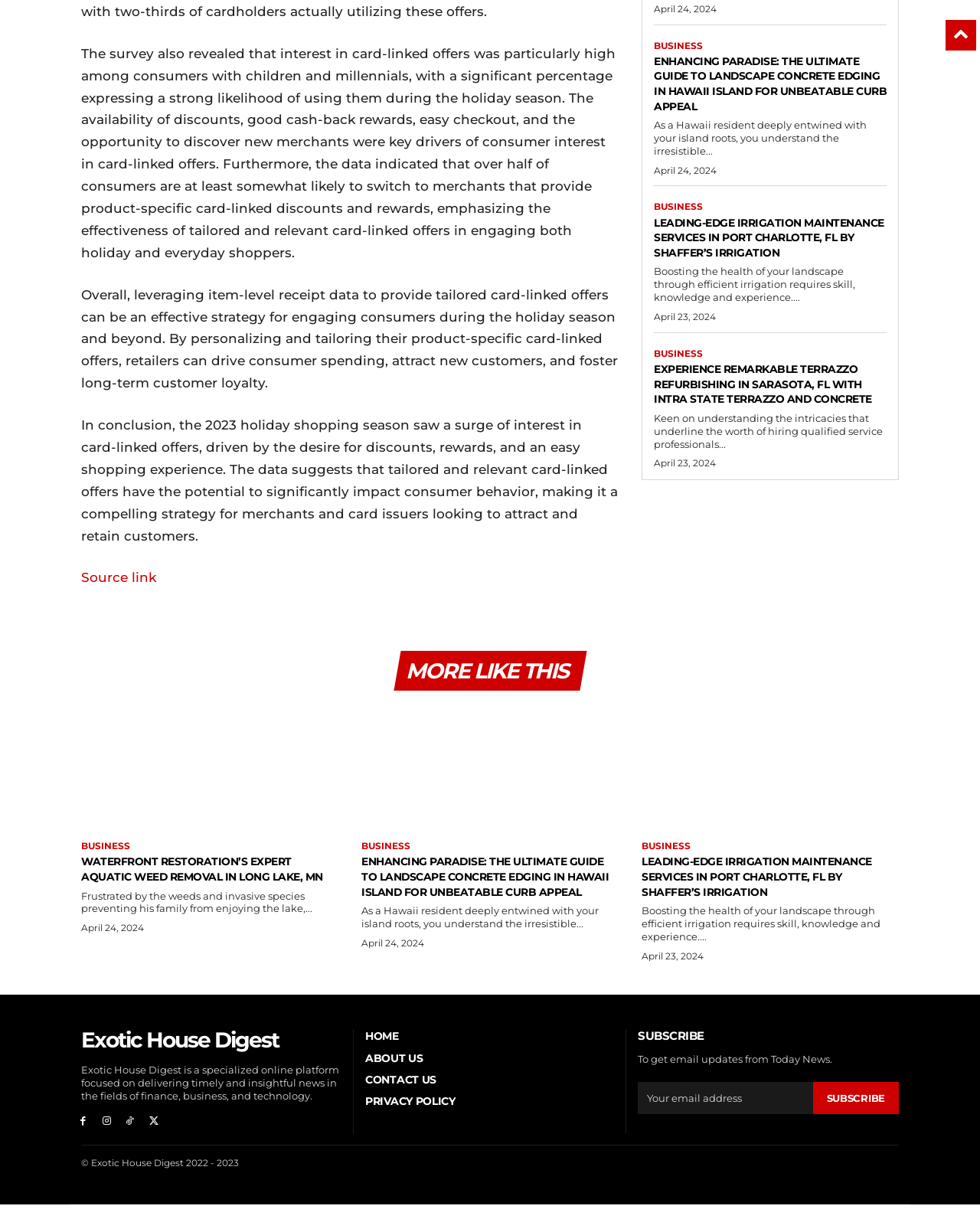Please provide a detailed answer to the question below by examining the image:
What is the name of the online platform?

The name of the online platform can be found at the bottom of the webpage, where it says 'Exotic House Digest is a specialized online platform focused on delivering timely and insightful news in the fields of finance, business, and technology.'